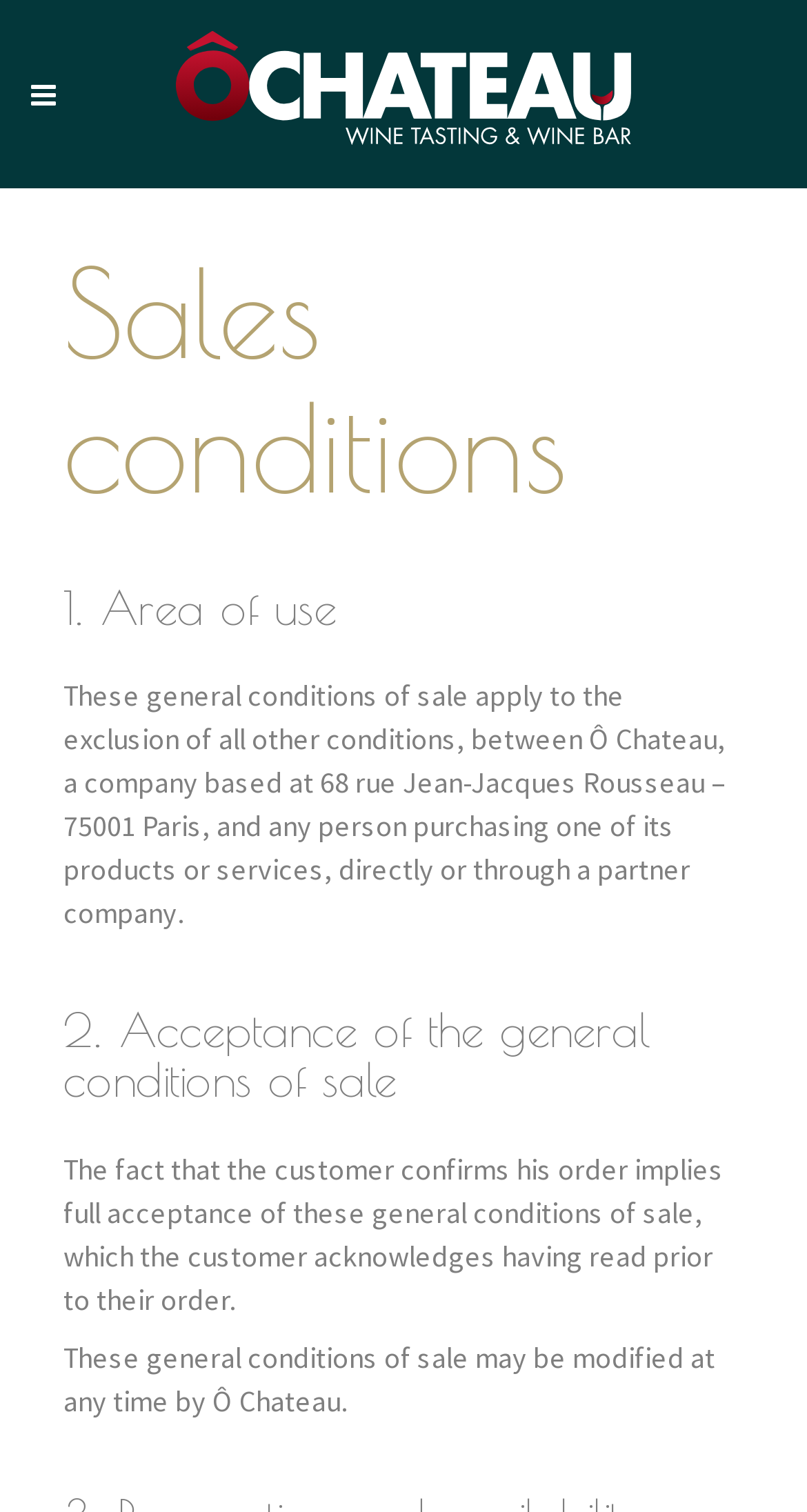Provide a one-word or short-phrase answer to the question:
What is required for the customer to confirm their order?

Full acceptance of the general conditions of sale